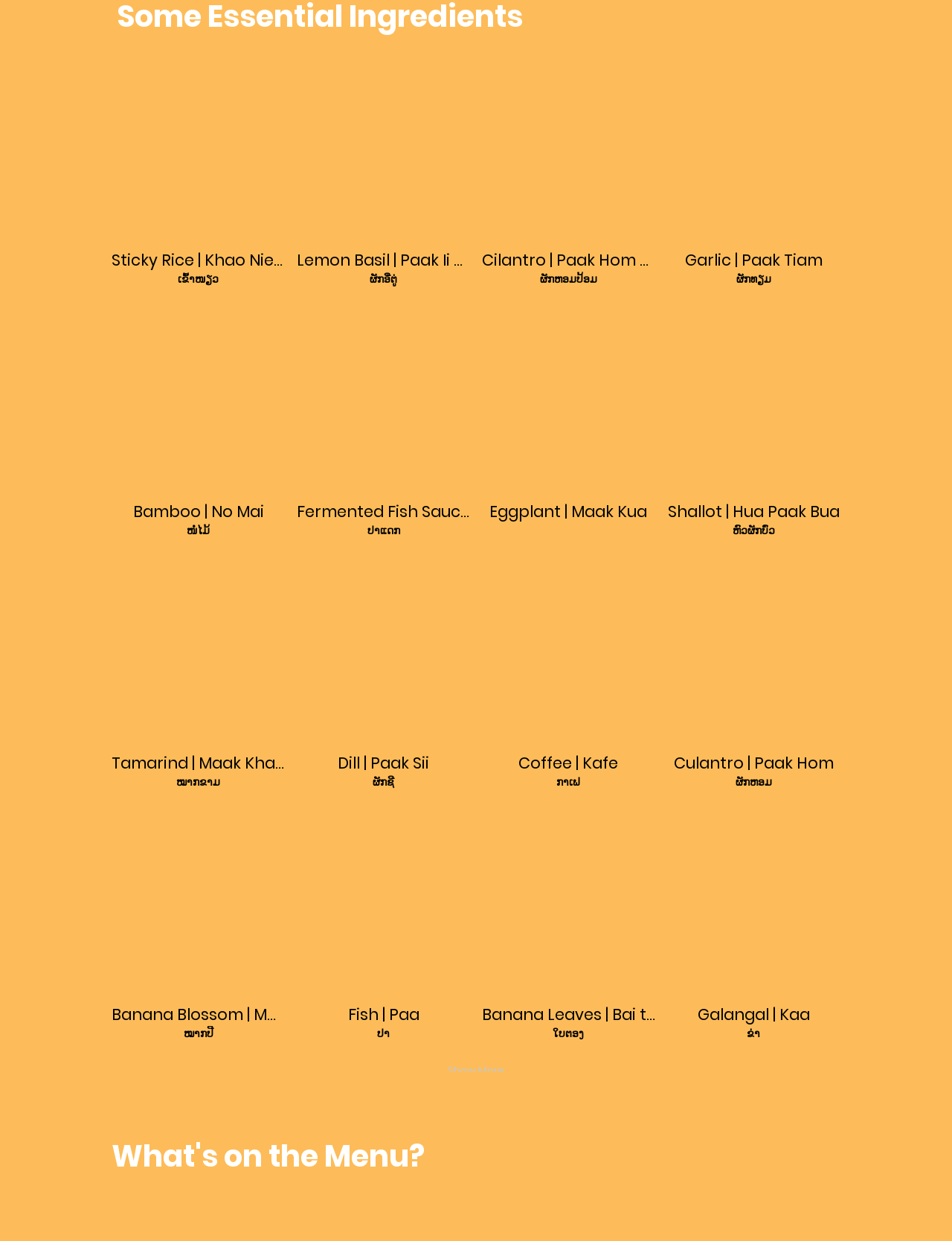Please answer the following question using a single word or phrase: 
What is the last button in the Matrix gallery?

Galangal